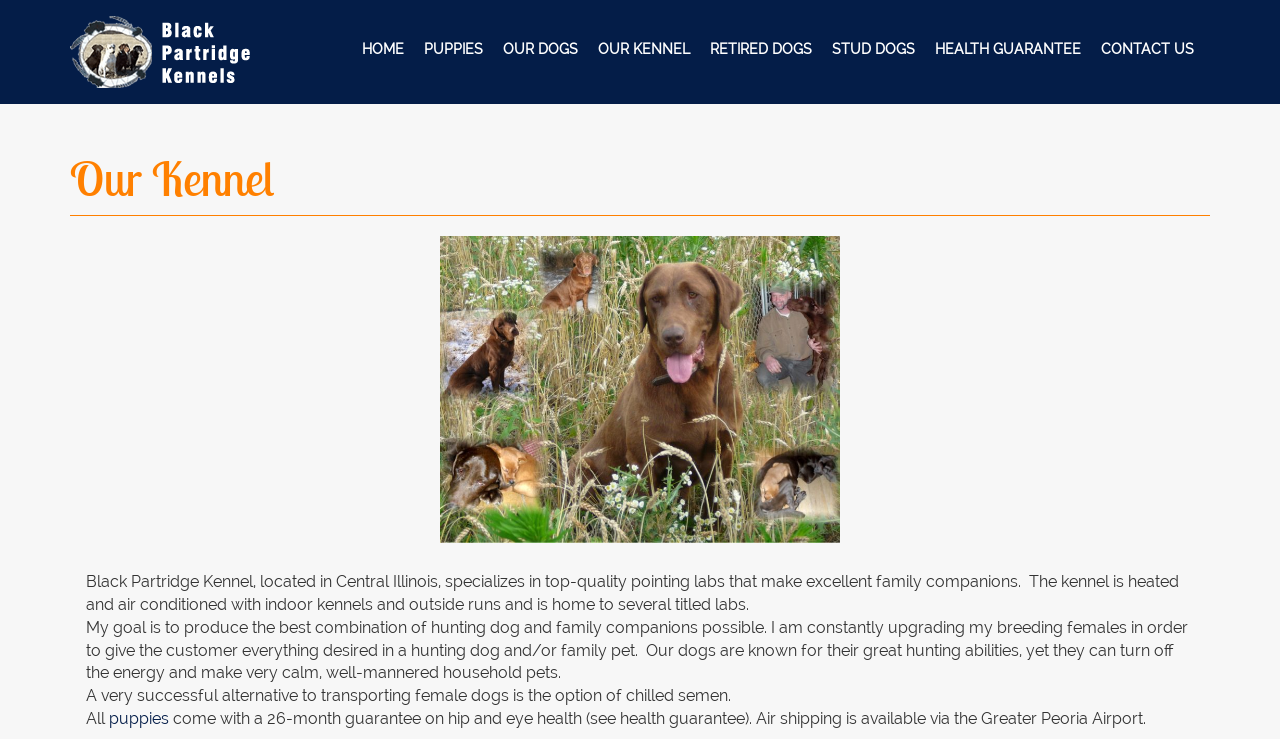Identify the bounding box coordinates of the specific part of the webpage to click to complete this instruction: "View the image of the kennel".

[0.055, 0.022, 0.205, 0.119]